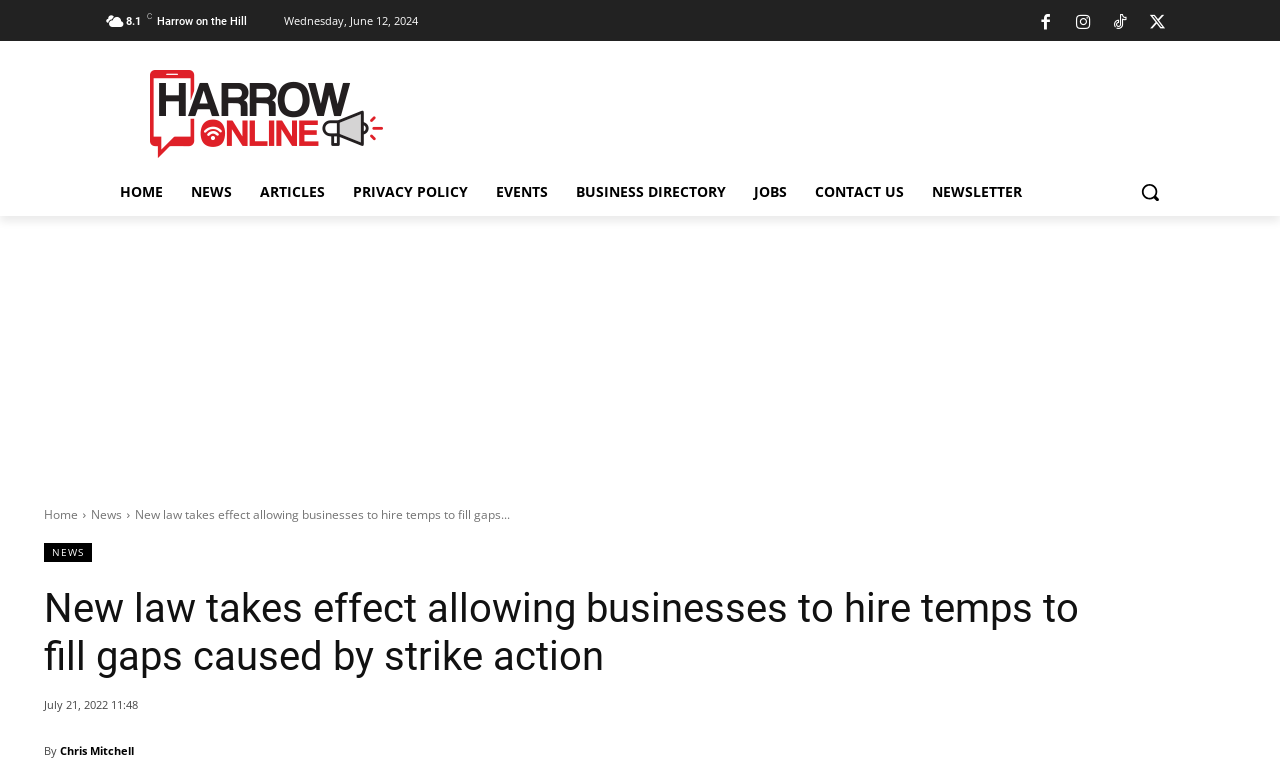Please specify the bounding box coordinates of the element that should be clicked to execute the given instruction: 'Search for something'. Ensure the coordinates are four float numbers between 0 and 1, expressed as [left, top, right, bottom].

[0.88, 0.217, 0.917, 0.279]